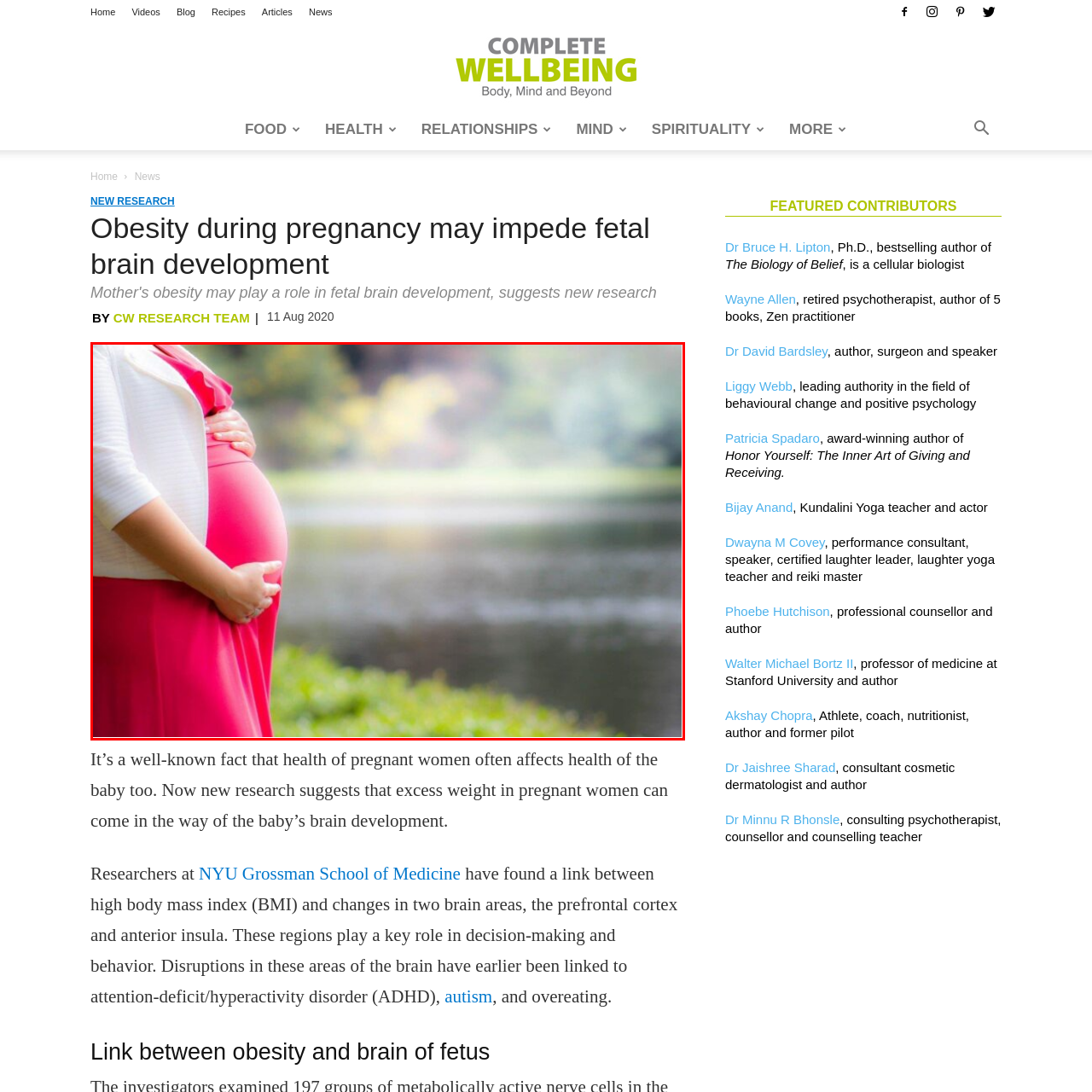Refer to the image area inside the black border, What is the theme of the article associated with the image? 
Respond concisely with a single word or phrase.

Obesity during pregnancy